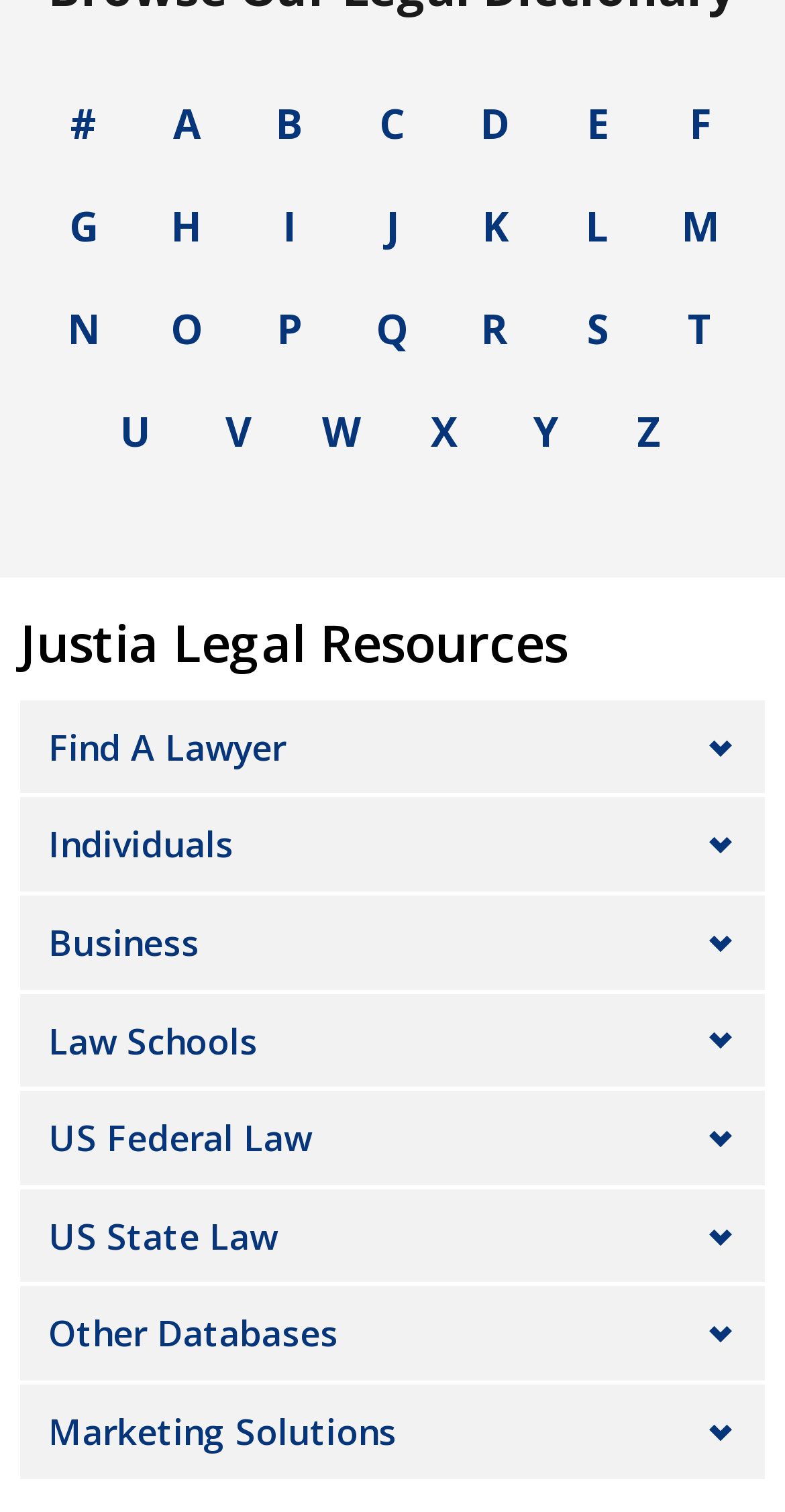How many arrow images are there on the webpage?
Observe the image and answer the question with a one-word or short phrase response.

7